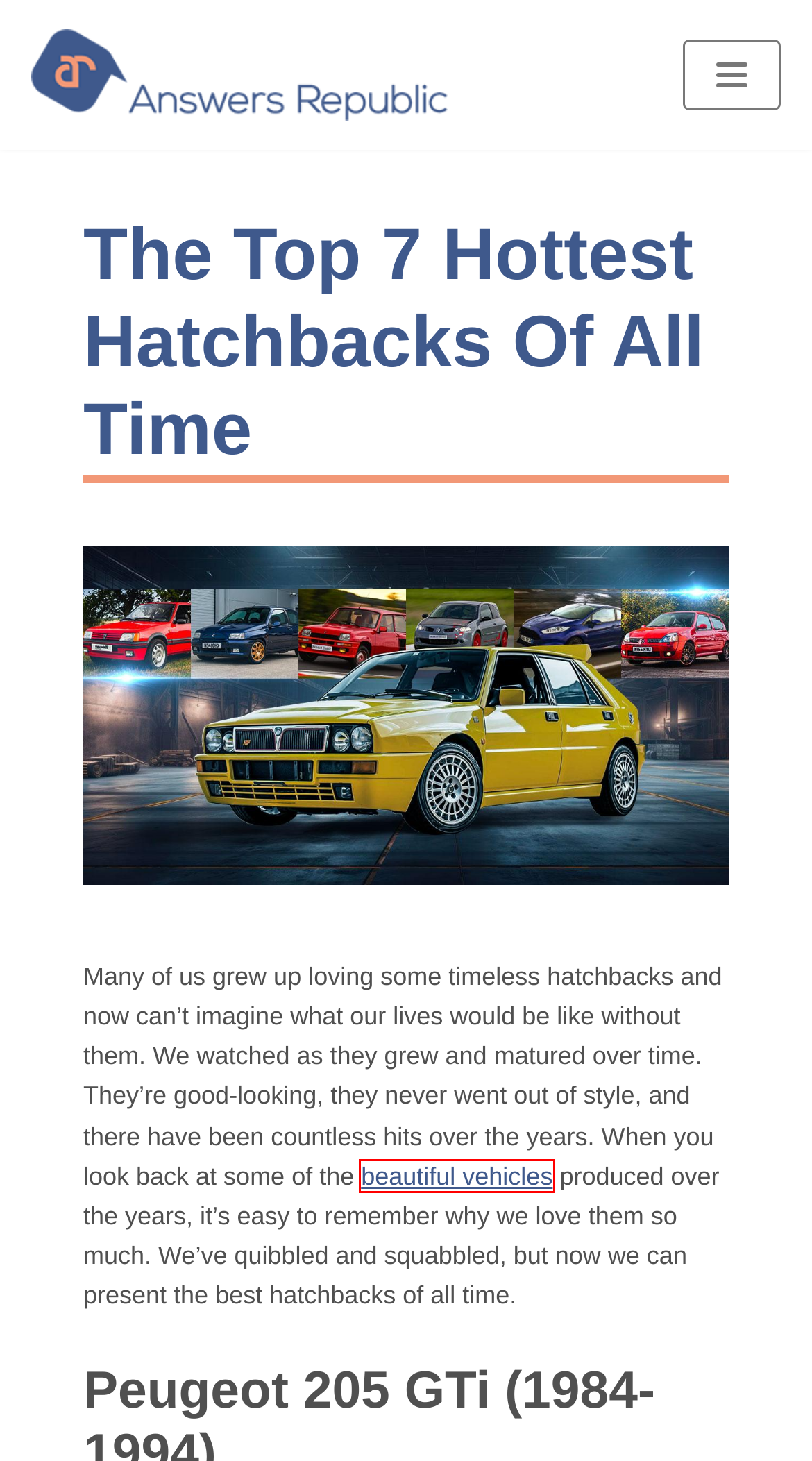Look at the screenshot of a webpage, where a red bounding box highlights an element. Select the best description that matches the new webpage after clicking the highlighted element. Here are the candidates:
A. February 2023 - Answers Republic
B. Exploring the many benefits of car detailing
C. Answers Republic - If you Need Answers, Then Look No Further
D. March 2023 - Answers Republic
E. Education Blog | Answers Republic
F. October 2020 - Answers Republic
G. Travel Archives - Answers Republic
H. Health Archives - Answers Republic

B